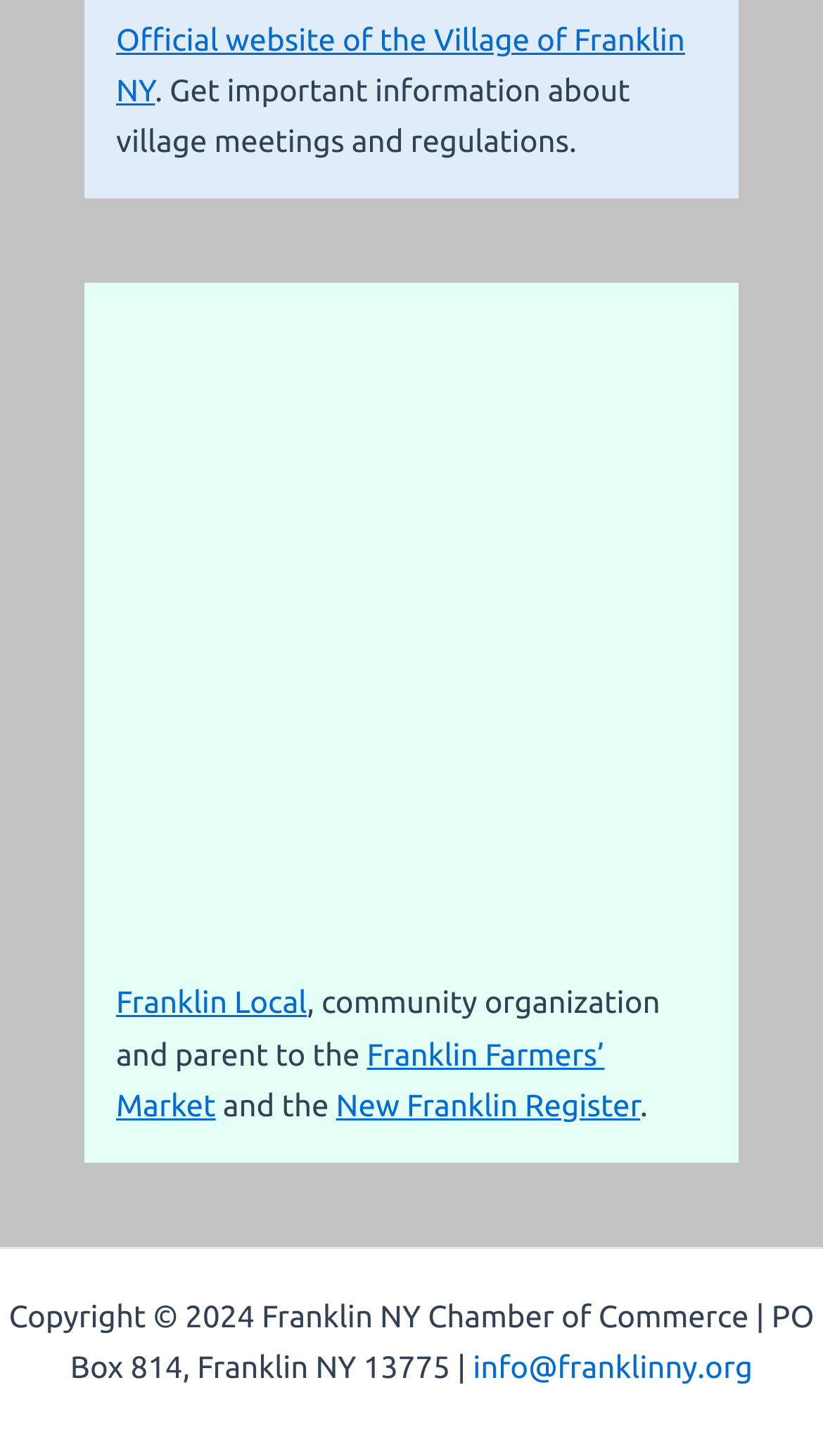What is the name of the village?
Answer the question based on the image using a single word or a brief phrase.

Franklin NY